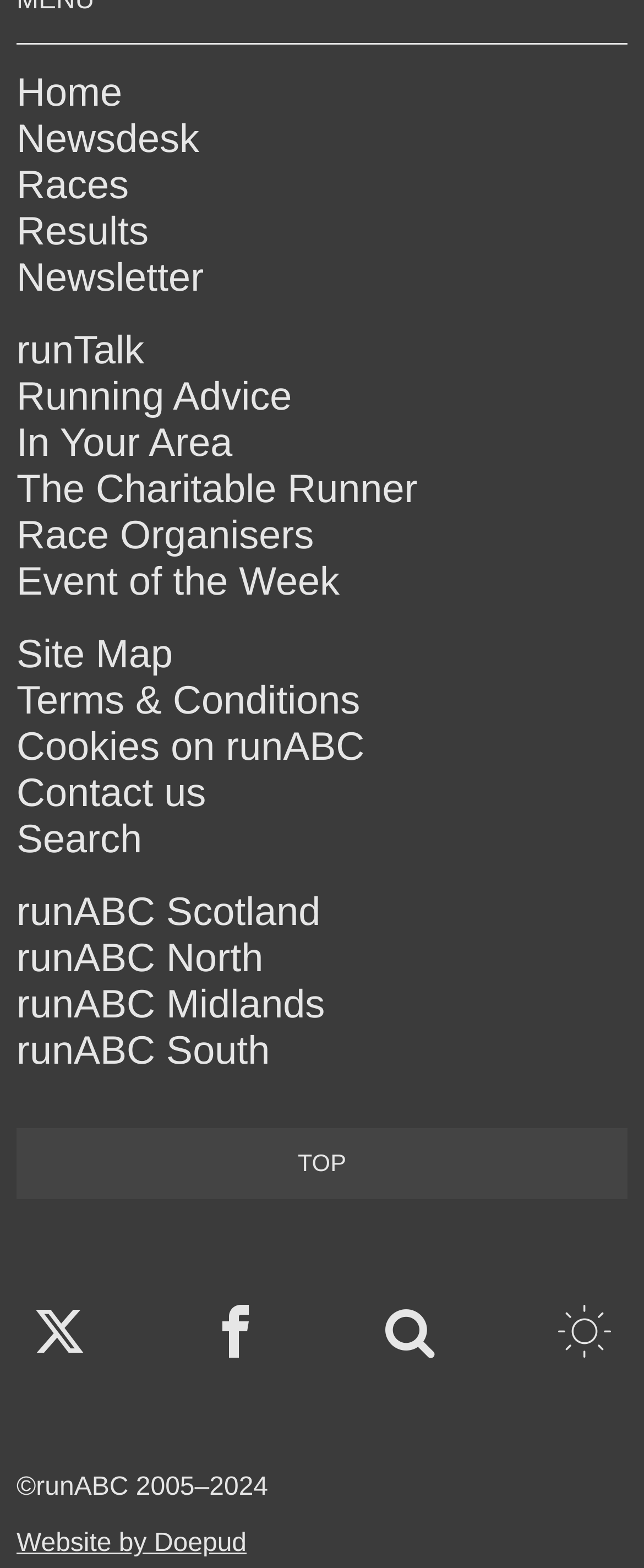Give a concise answer of one word or phrase to the question: 
What is the first link on the webpage?

Home